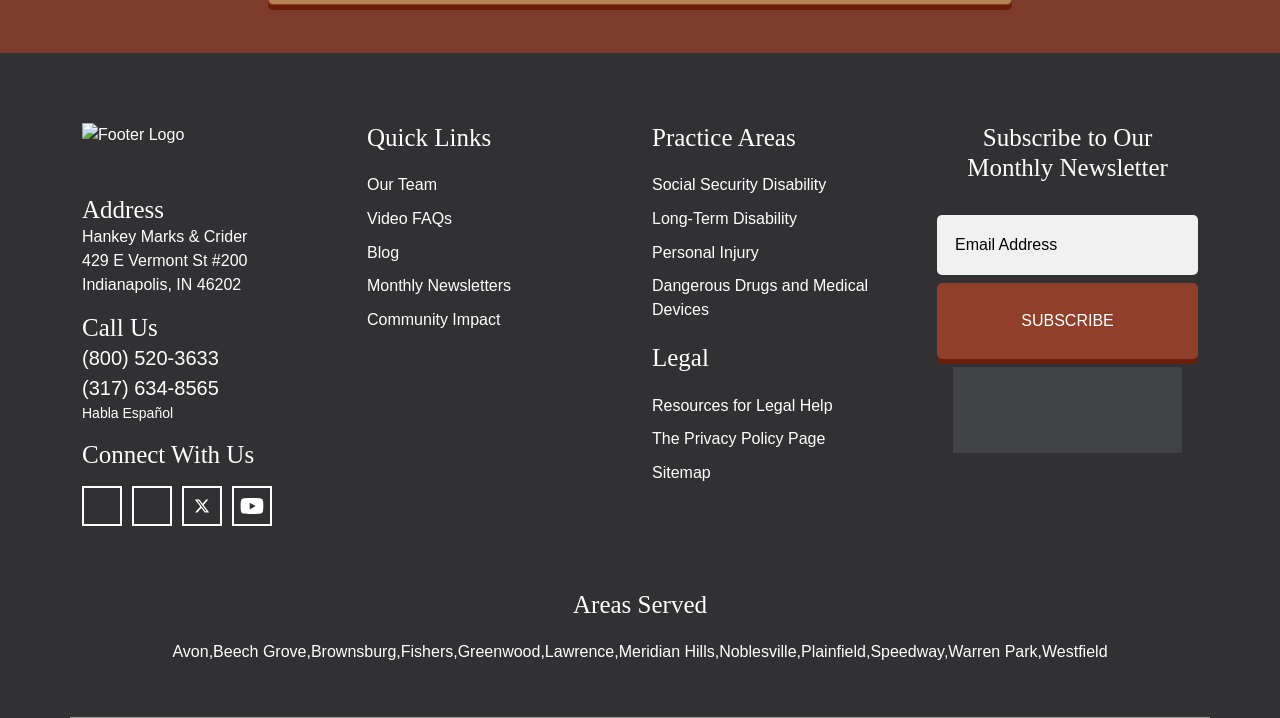Reply to the question with a single word or phrase:
What social media platforms are available?

Facebook, LinkedIn, Twitter, Youtube